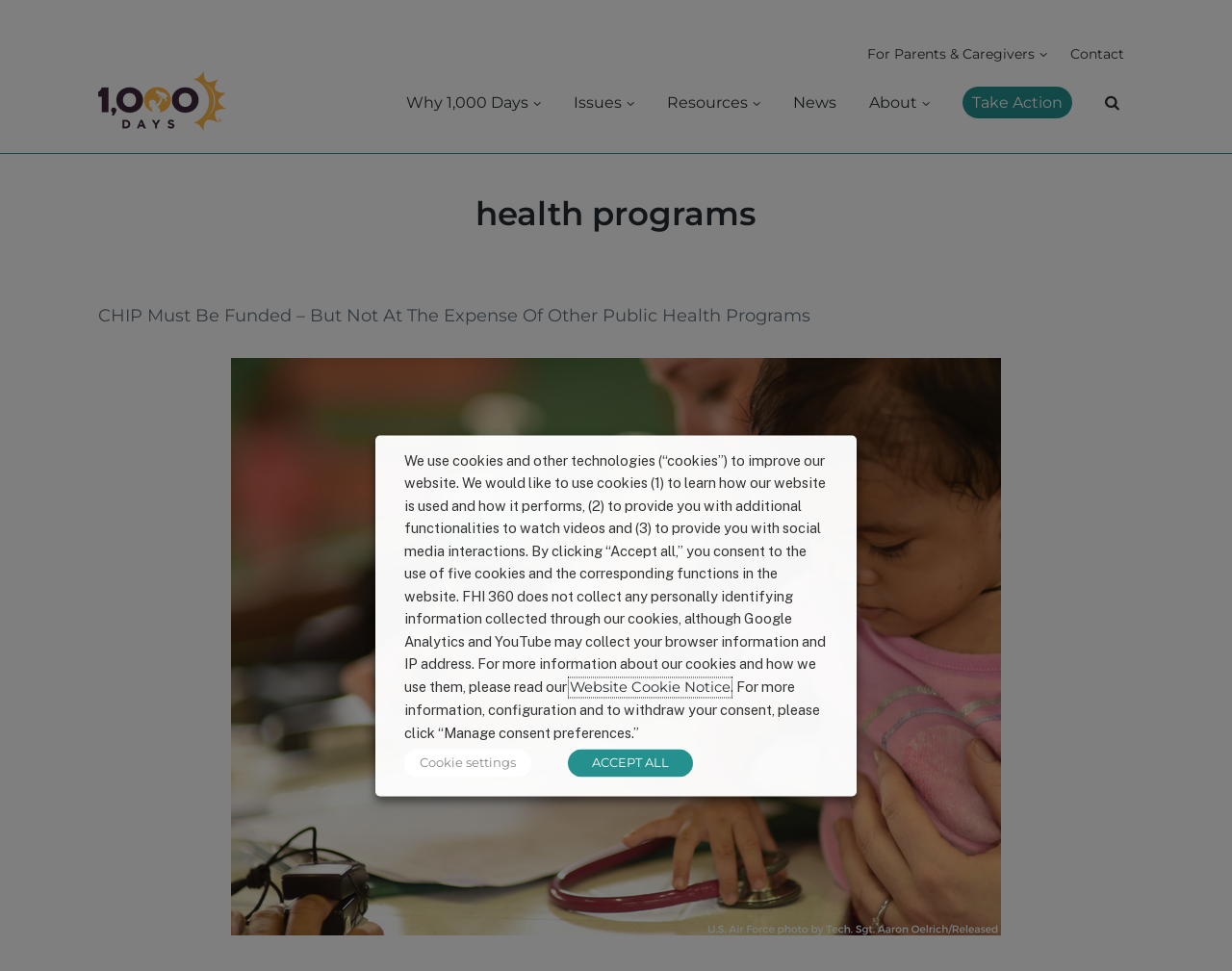Extract the bounding box for the UI element that matches this description: "Why 1,000 Days".

[0.329, 0.087, 0.439, 0.125]